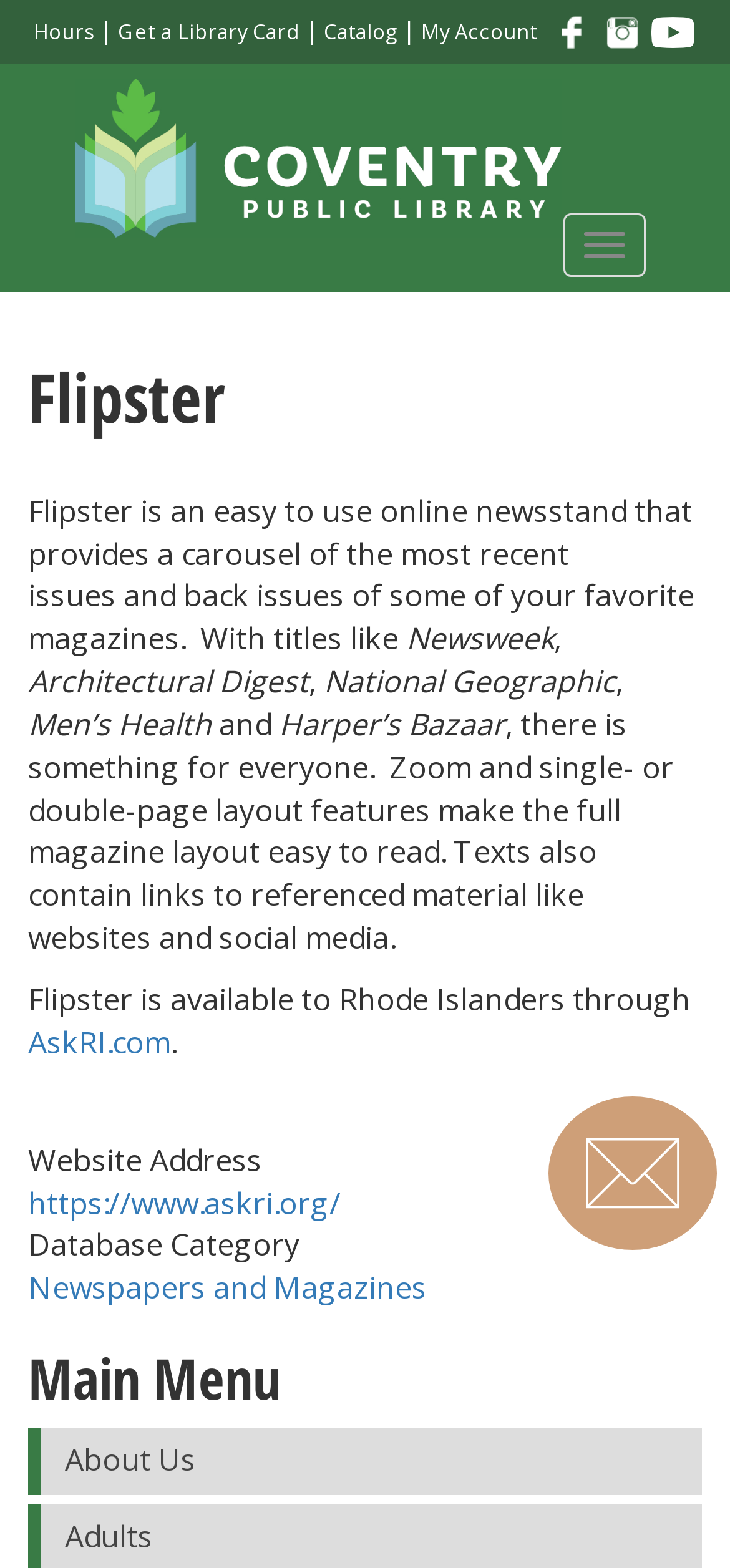Carefully observe the image and respond to the question with a detailed answer:
How can Rhode Islanders access Flipster?

According to the webpage, Flipster is available to Rhode Islanders through AskRI.com, which is a website that provides access to the Flipster database.